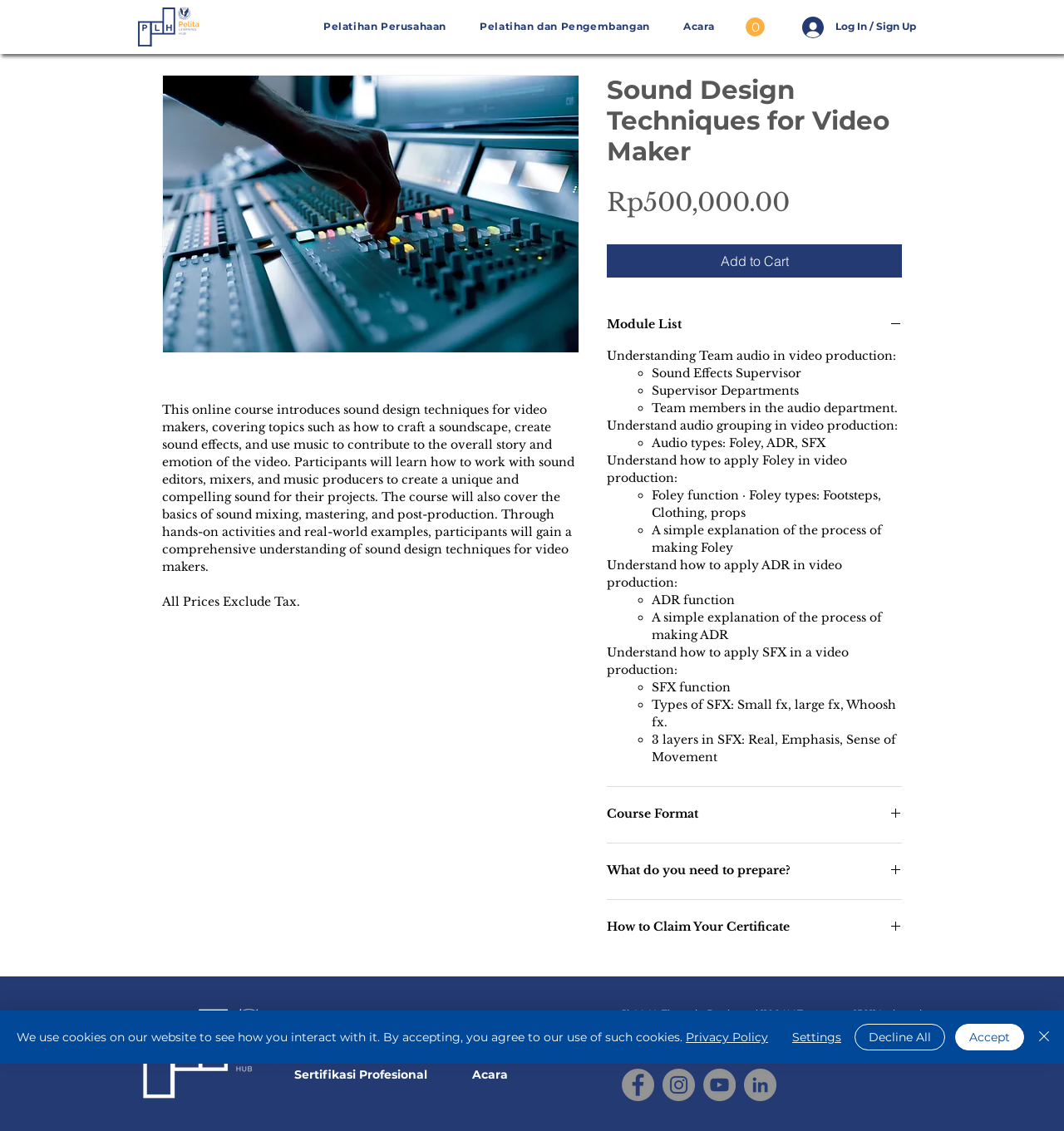Please identify the coordinates of the bounding box for the clickable region that will accomplish this instruction: "Click the 'Add to Cart' button".

[0.57, 0.216, 0.848, 0.245]